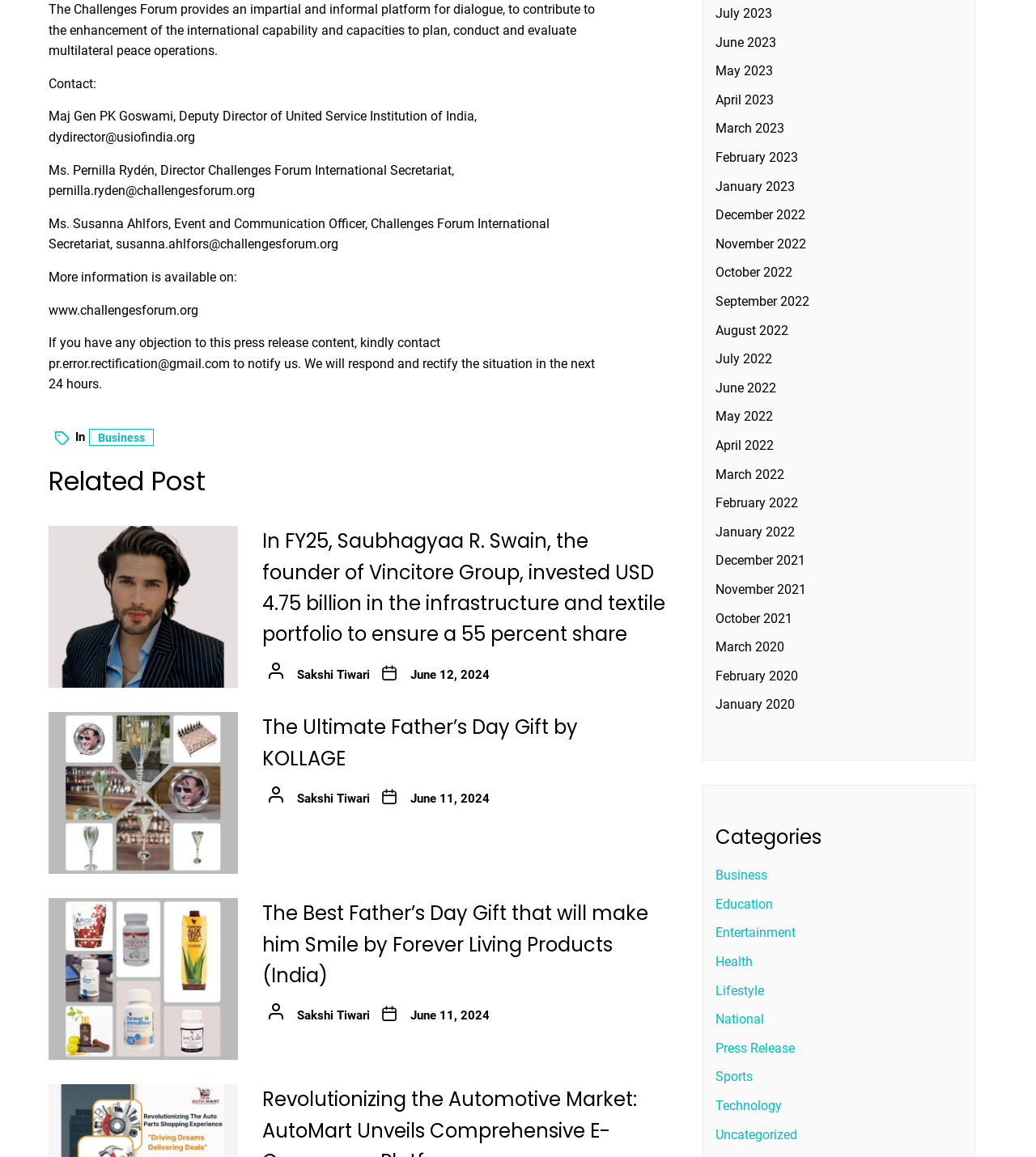Could you indicate the bounding box coordinates of the region to click in order to complete this instruction: "View posts from June 2024".

[0.396, 0.577, 0.473, 0.589]